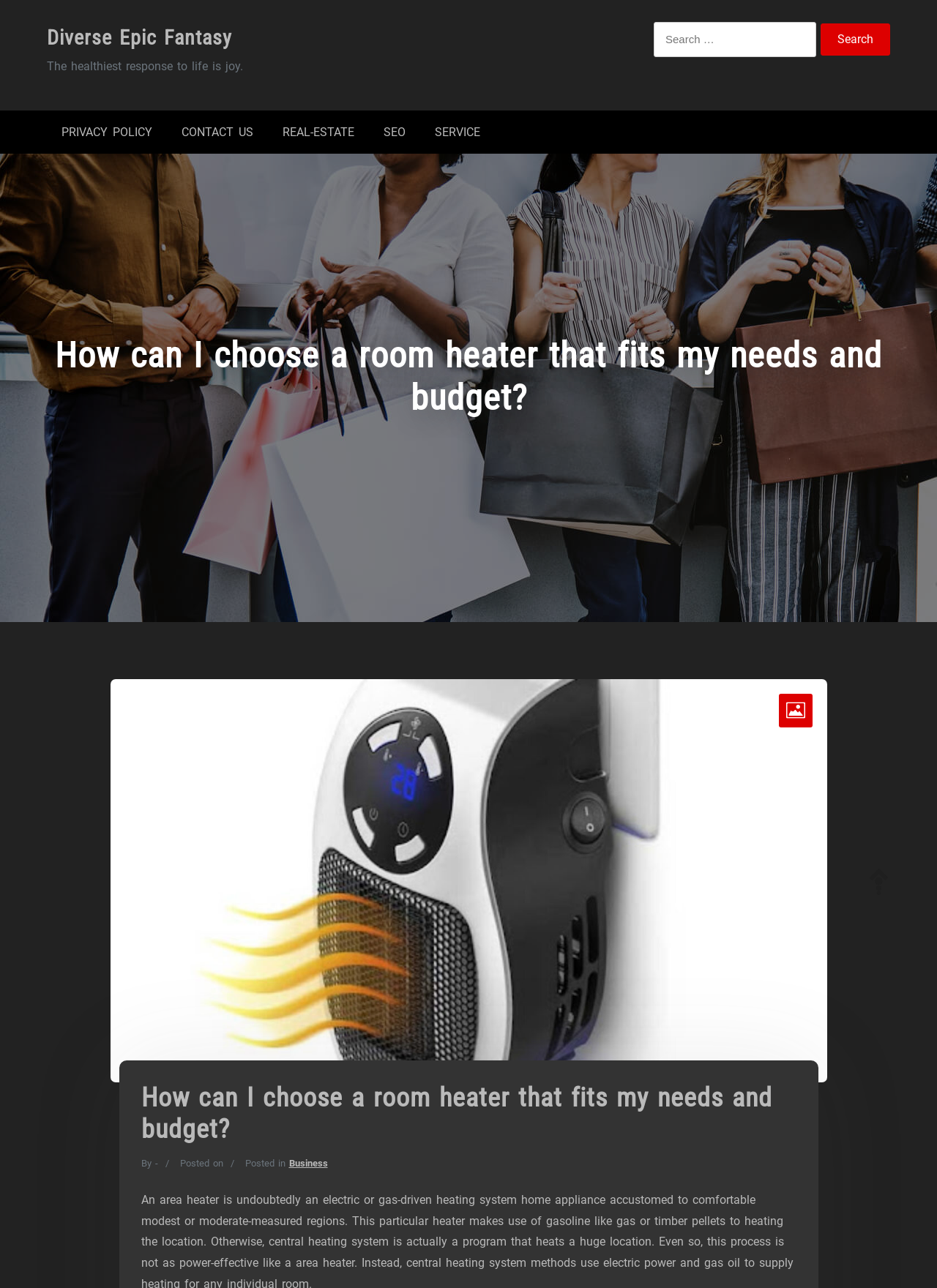Offer a detailed account of what is visible on the webpage.

The webpage is about choosing a room heater that fits one's needs and budget. At the top left, there is a heading "Diverse Epic Fantasy" which is also a link. Below it, there is a quote "The healthiest response to life is joy." 

On the top right, there is a search bar with a label "Search for:" and a search button. 

Below the quote, there are several links to other pages, including "PRIVACY POLICY", "CONTACT US", "REAL-ESTATE", "SEO", and "SERVICE", arranged horizontally.

The main content of the webpage is a heading "How can I choose a room heater that fits my needs and budget?" which is also a link. Below it, there is another heading with the same text, and a table layout with information about the author and the posting date. 

At the bottom right, there is a link with an icon.